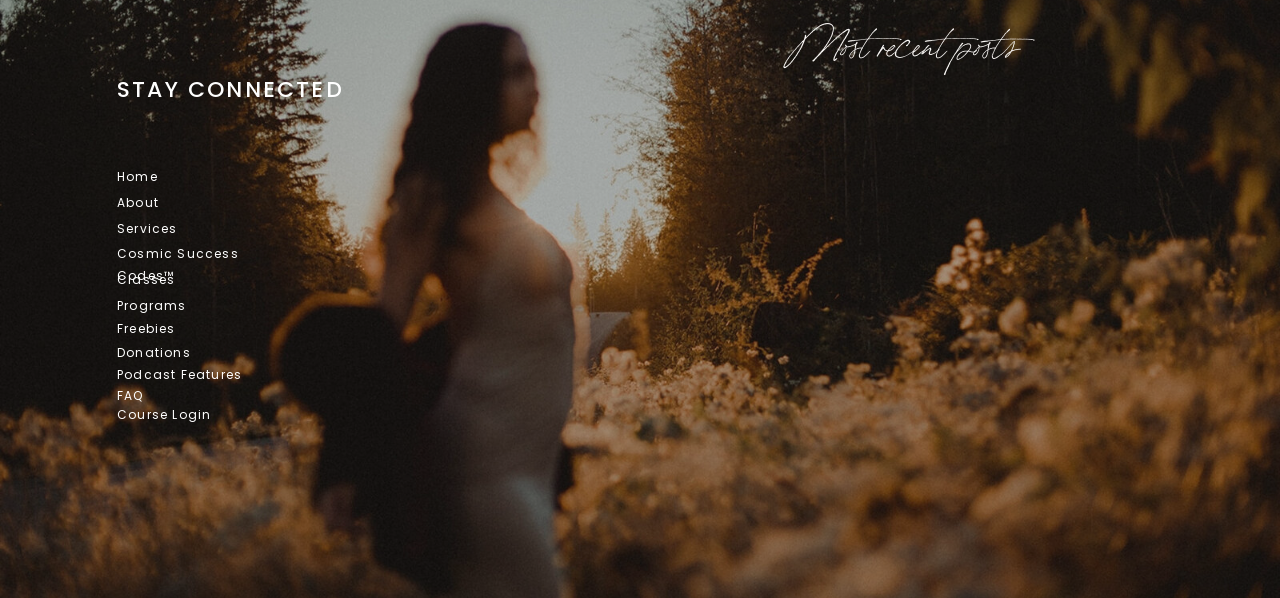Identify the bounding box coordinates for the UI element that matches this description: "parent_node: HOME".

None